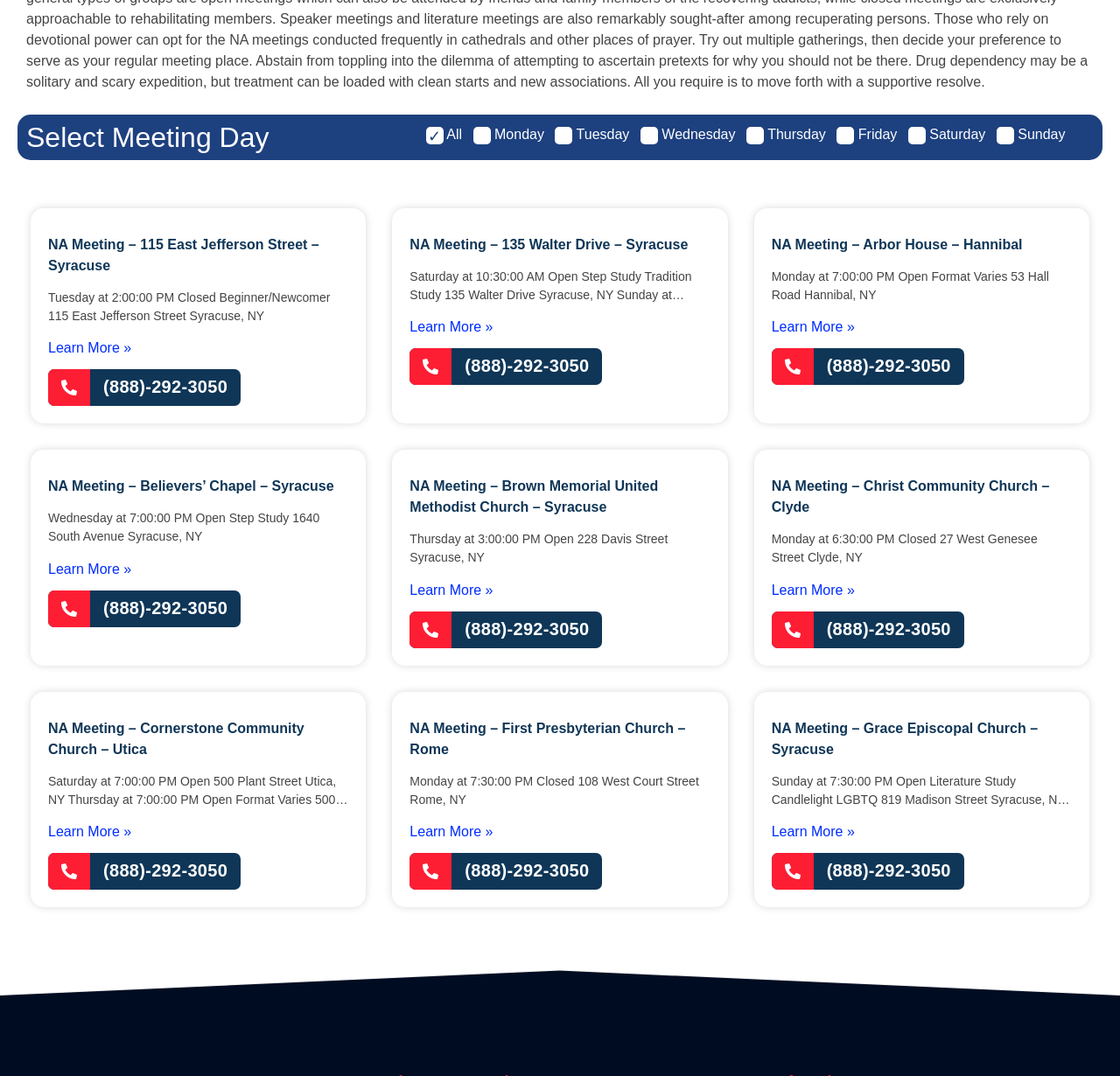Find the bounding box of the UI element described as: "(888)-292-3050call now". The bounding box coordinates should be given as four float values between 0 and 1, i.e., [left, top, right, bottom].

[0.043, 0.549, 0.215, 0.583]